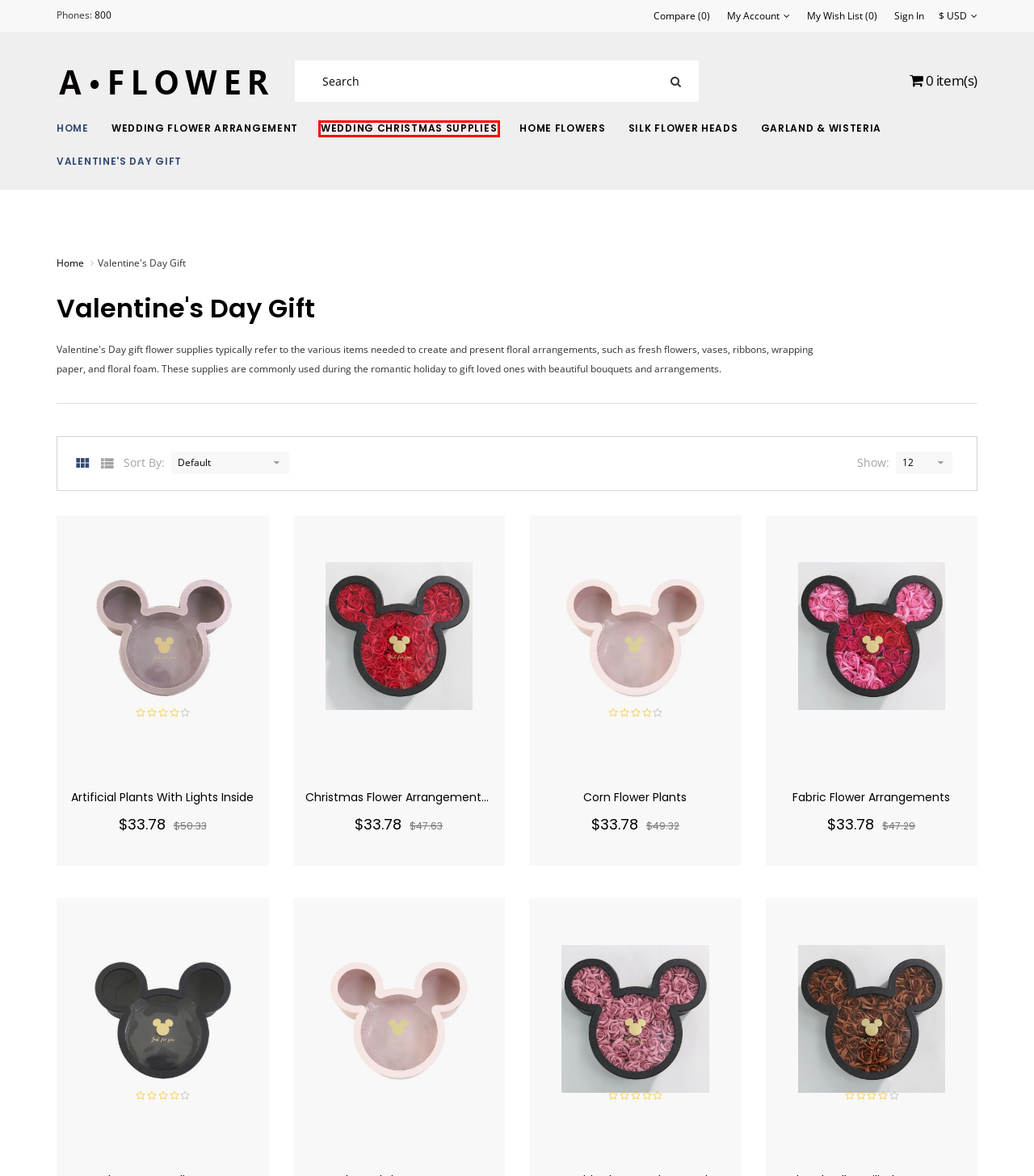You are presented with a screenshot of a webpage with a red bounding box. Select the webpage description that most closely matches the new webpage after clicking the element inside the red bounding box. The options are:
A. Flower For Wall Decor
B. Artificial Plants With Lights Inside
C. Product Comparison
D. Fabric Flower Arrangements
E. Wedding Christmas Supplies
F. Red And Yellow Silk Flower Arrangements
G. Silk Flower Heads
H. Home Flowers

E